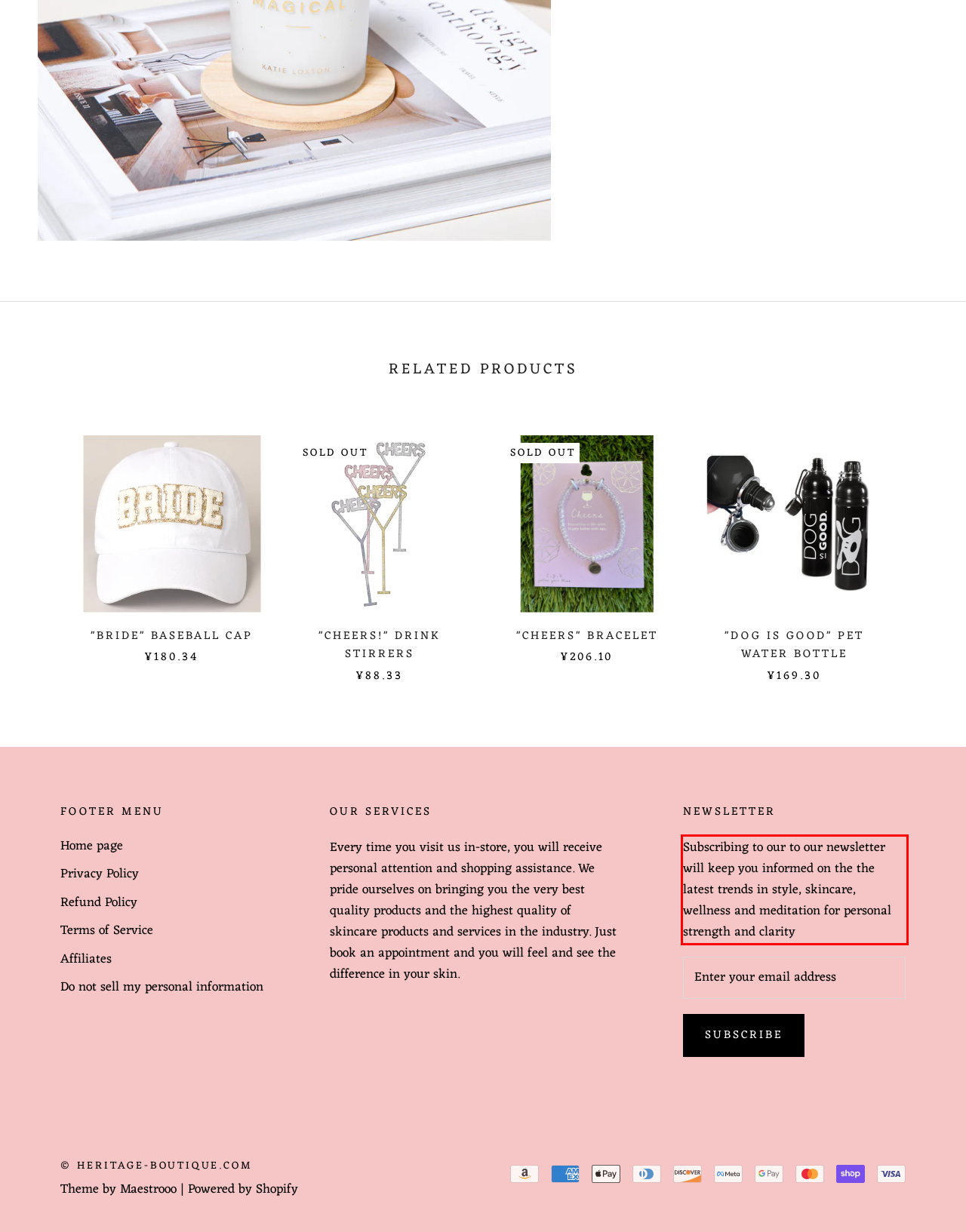Please extract the text content from the UI element enclosed by the red rectangle in the screenshot.

Subscribing to our to our newsletter will keep you informed on the the latest trends in style, skincare, wellness and meditation for personal strength and clarity